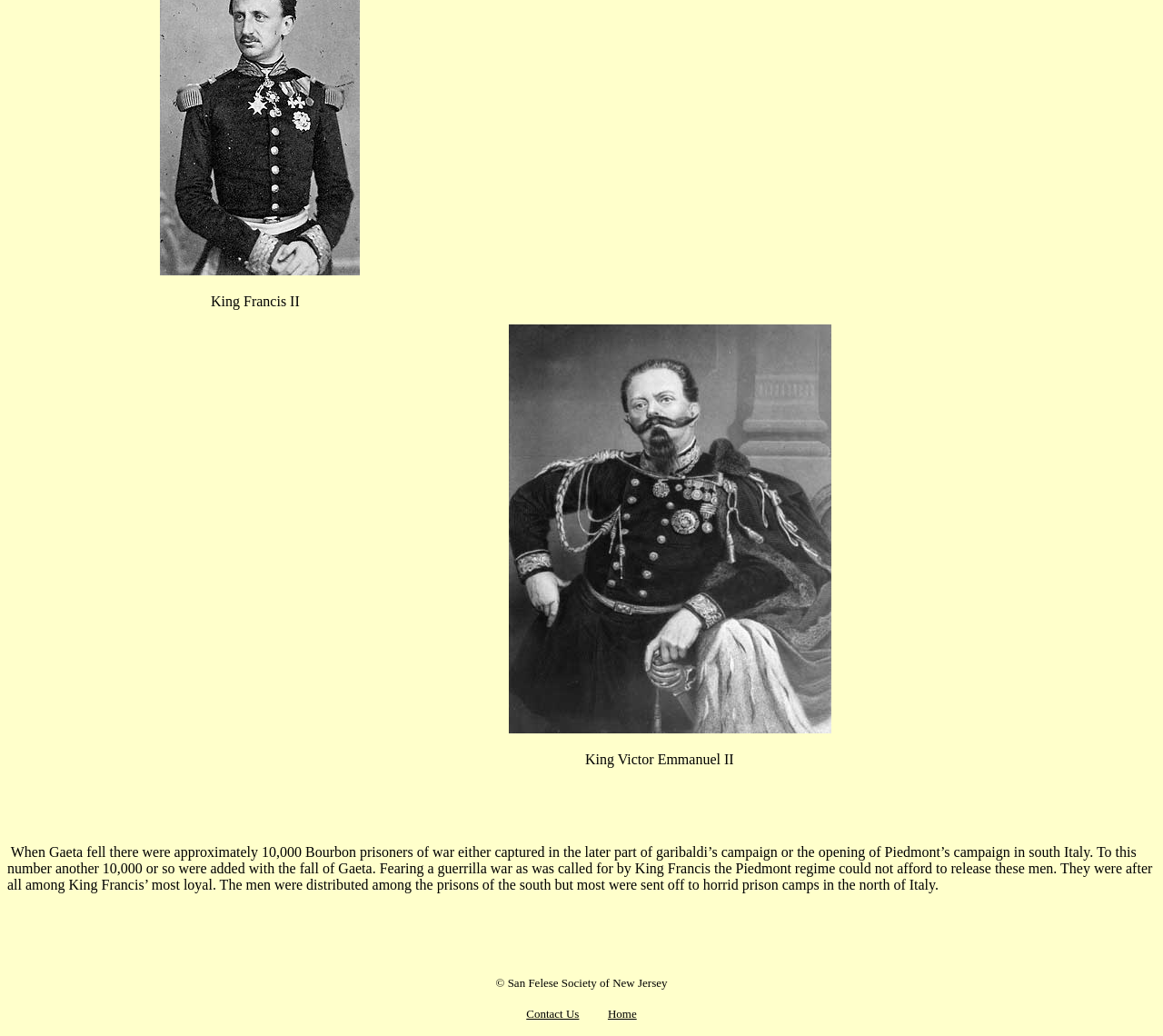Determine the bounding box coordinates for the HTML element described here: "Contact Us".

[0.453, 0.97, 0.498, 0.985]